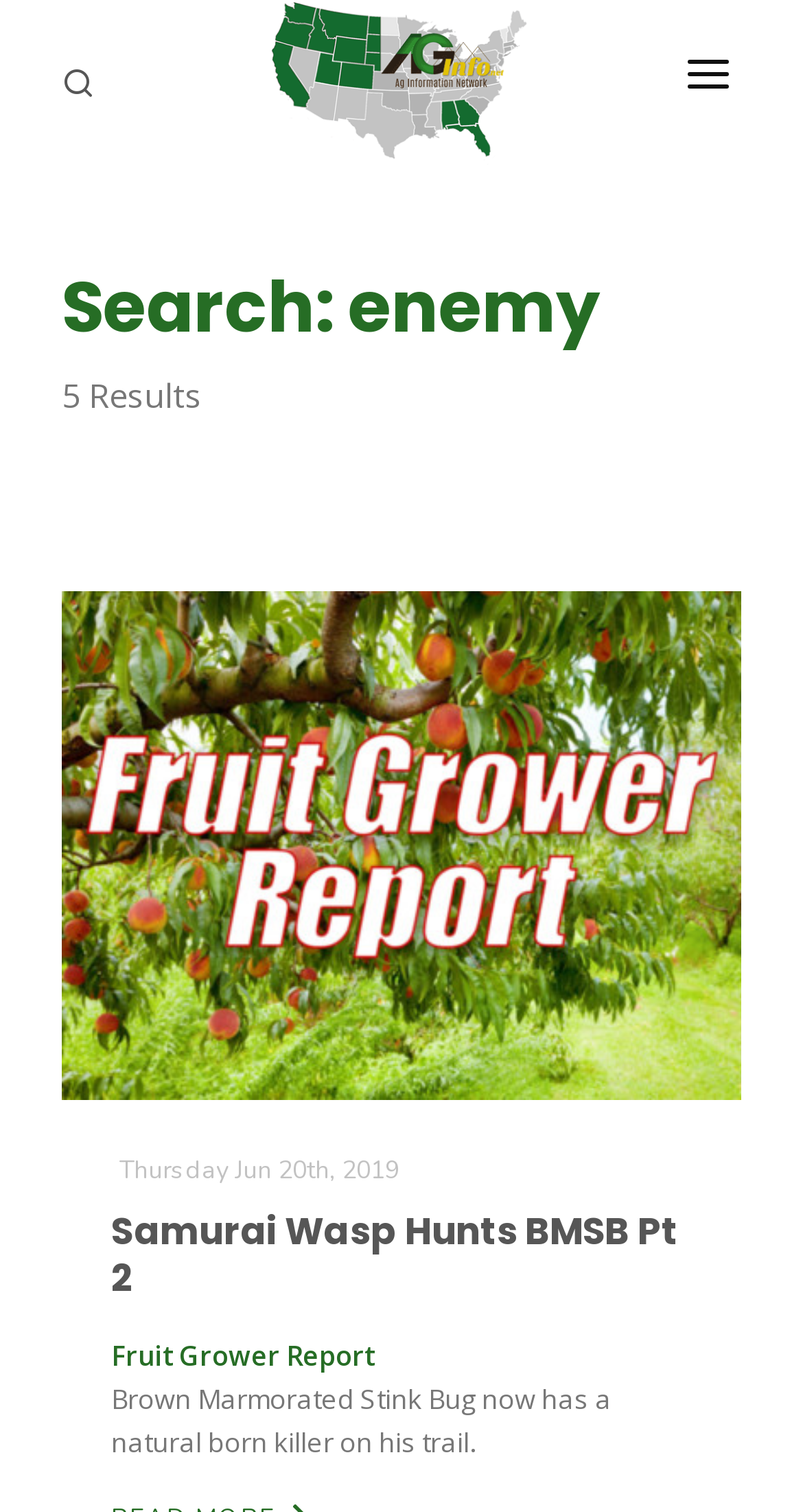Please identify the bounding box coordinates of the clickable area that will allow you to execute the instruction: "Read about Farm of the Future".

[0.195, 0.287, 0.844, 0.311]